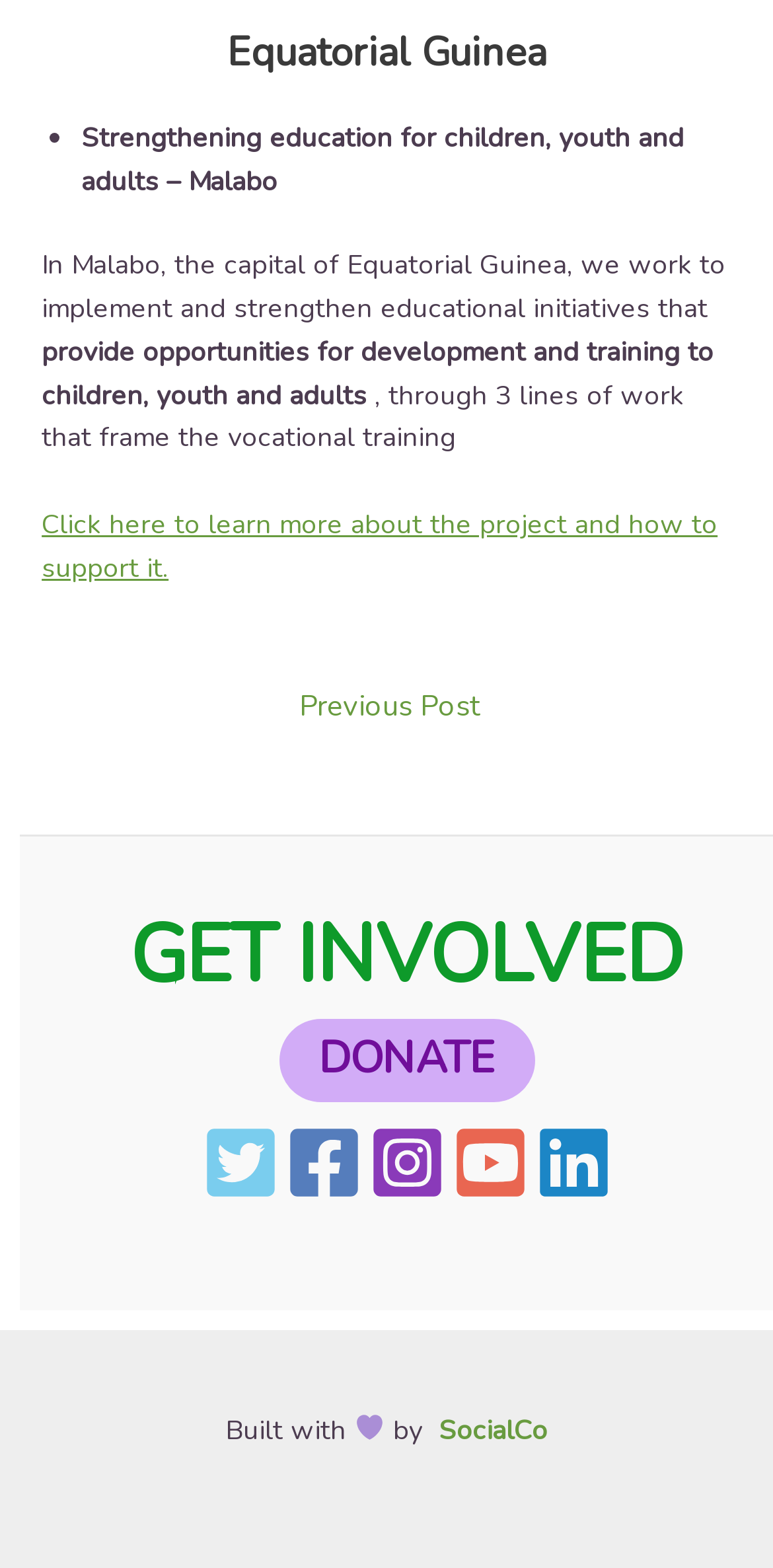What is the name of the organization that built the website?
Could you please answer the question thoroughly and with as much detail as possible?

The answer can be found at the bottom of the webpage, where it says 'Built with by SocialCo'.